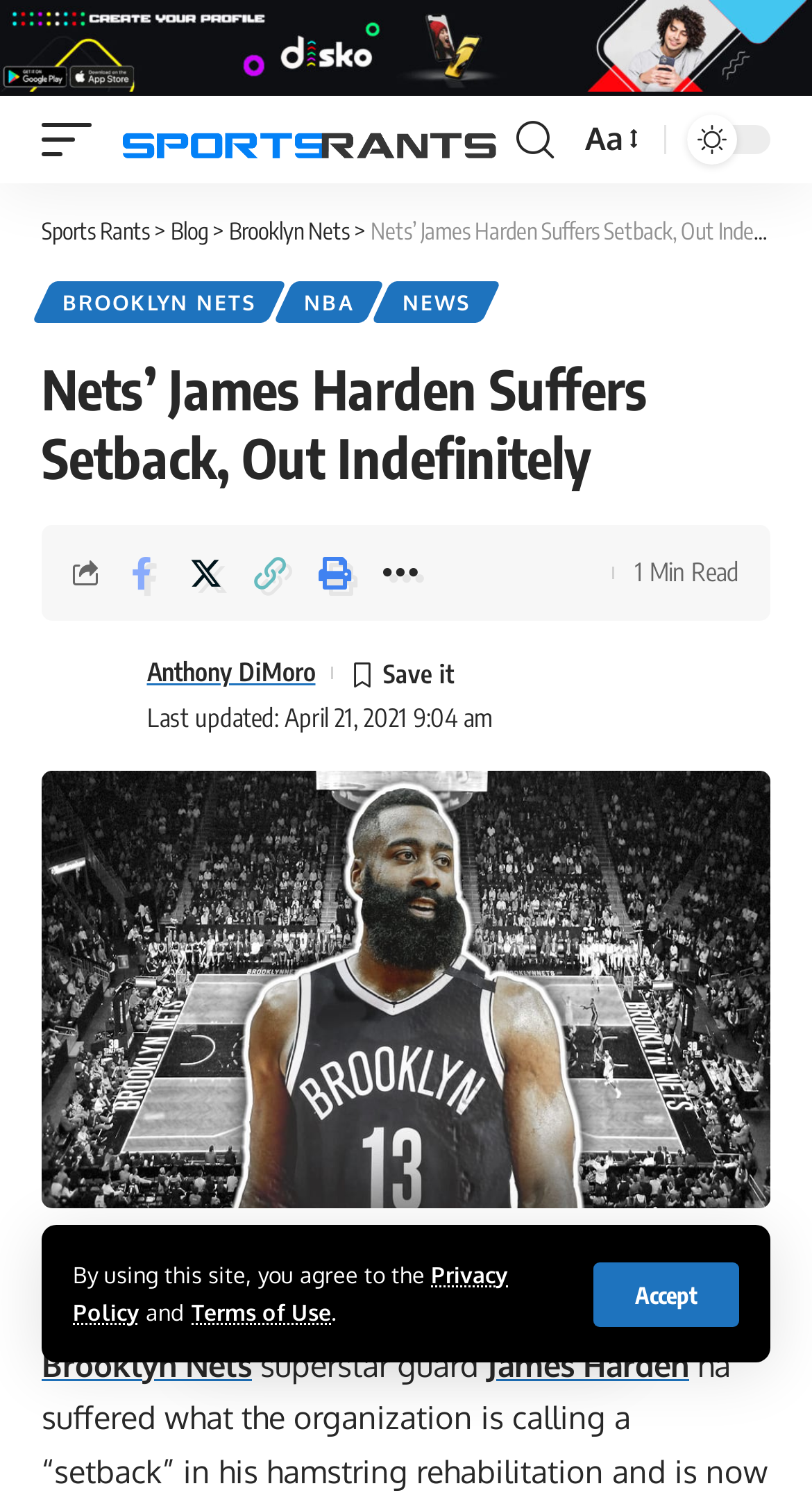Provide a single word or phrase to answer the given question: 
What is the team of James Harden?

Brooklyn Nets